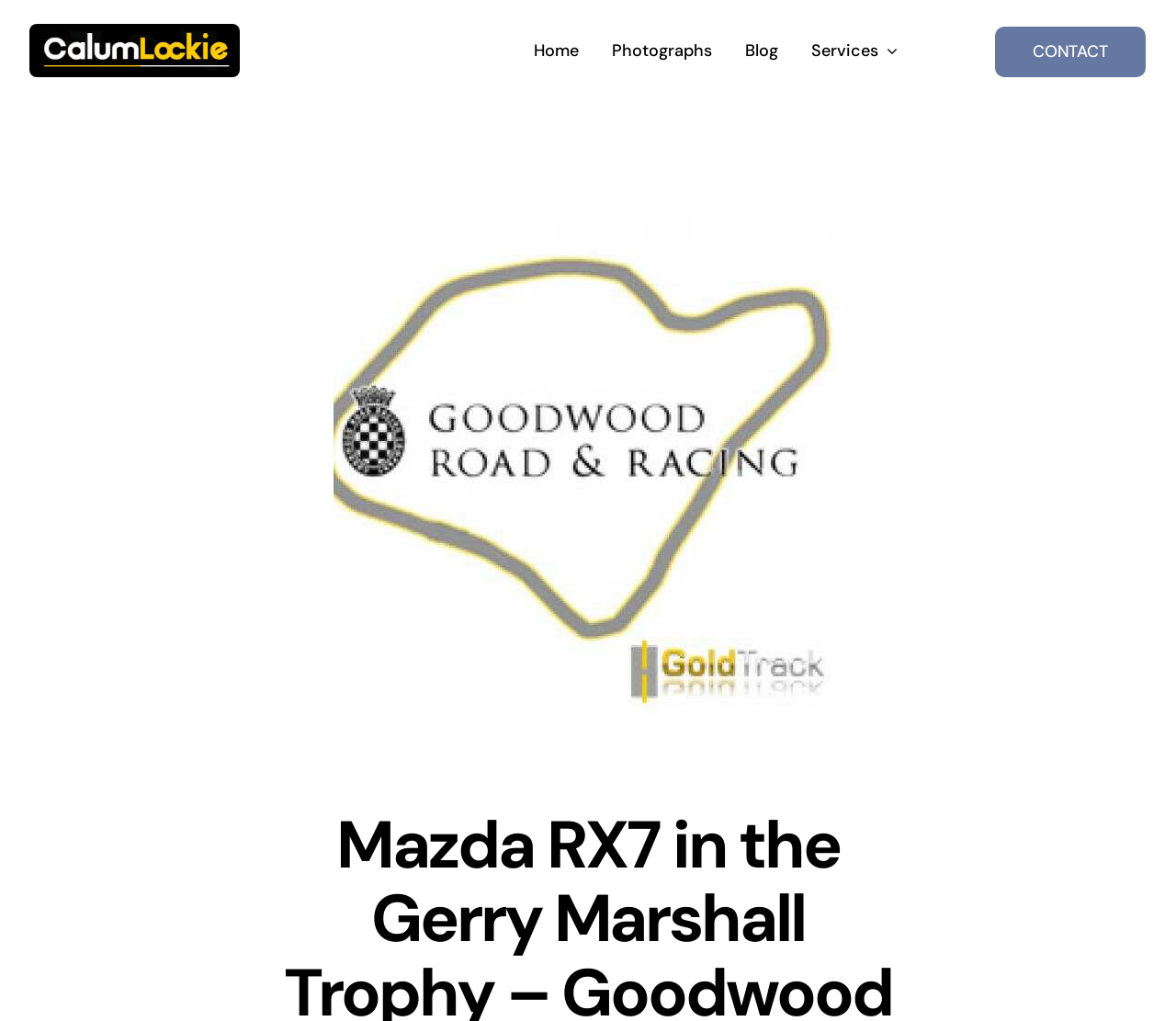Using the information in the image, could you please answer the following question in detail:
What is the name of the event?

The name of the event can be inferred from the context of the webpage, which is about Calum Lockie racing in the Gerry Marshall Trophy event in a Mazda RX7.